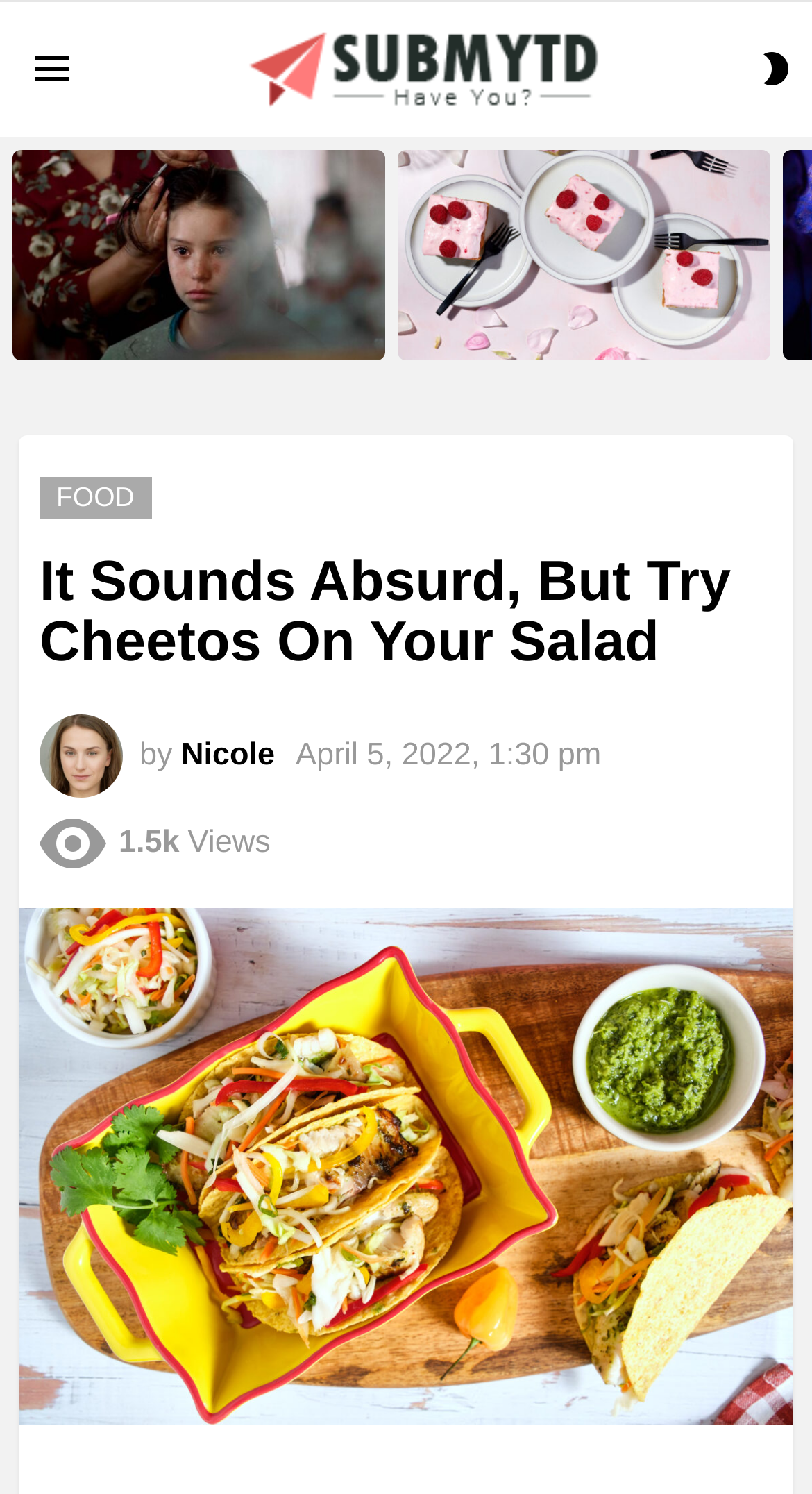Provide the bounding box coordinates of the HTML element this sentence describes: "Switch skin". The bounding box coordinates consist of four float numbers between 0 and 1, i.e., [left, top, right, bottom].

[0.935, 0.024, 0.976, 0.068]